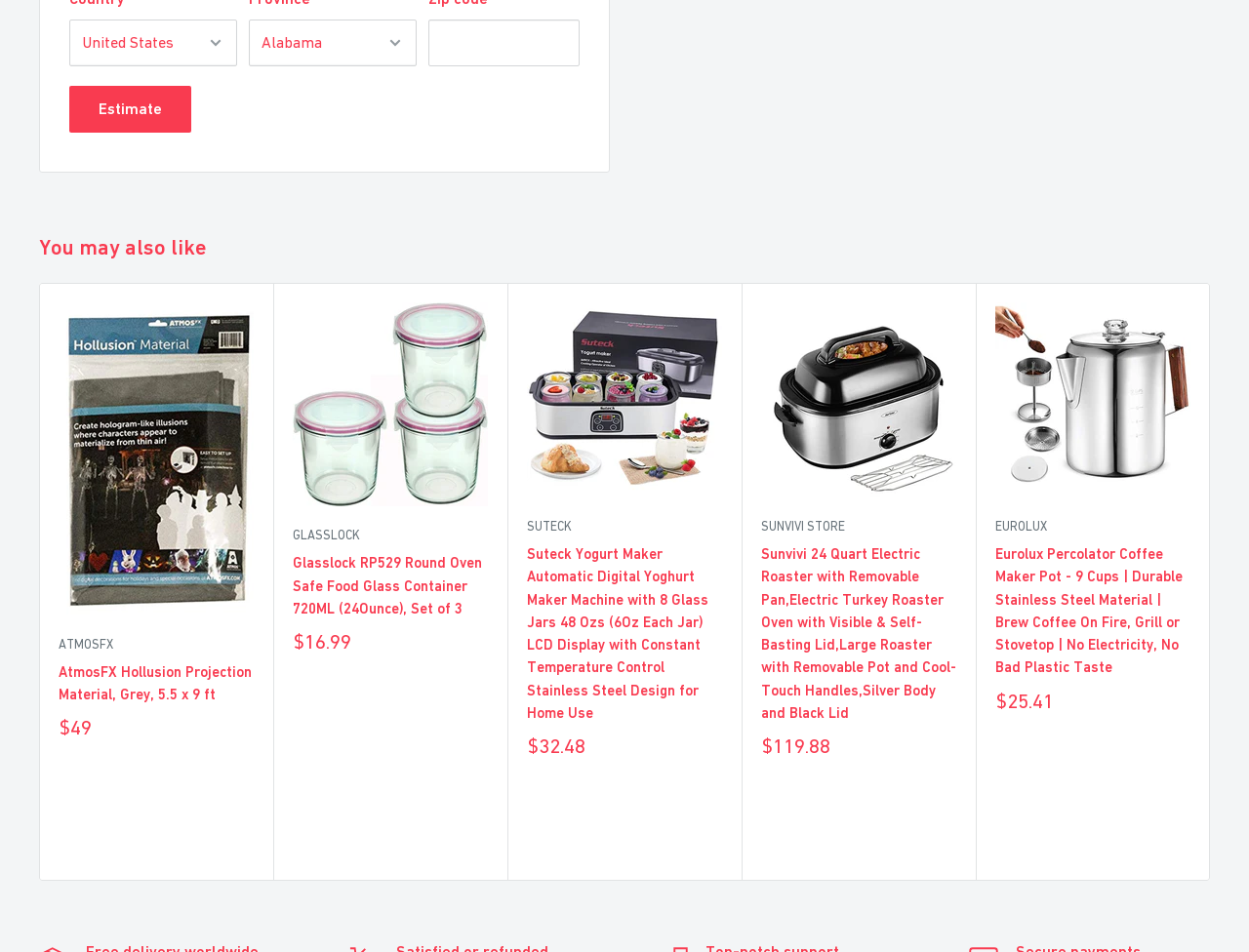Using the element description parent_node: ATMOSFX, predict the bounding box coordinates for the UI element. Provide the coordinates in (top-left x, top-left y, bottom-right x, bottom-right y) format with values ranging from 0 to 1.

[0.047, 0.318, 0.203, 0.646]